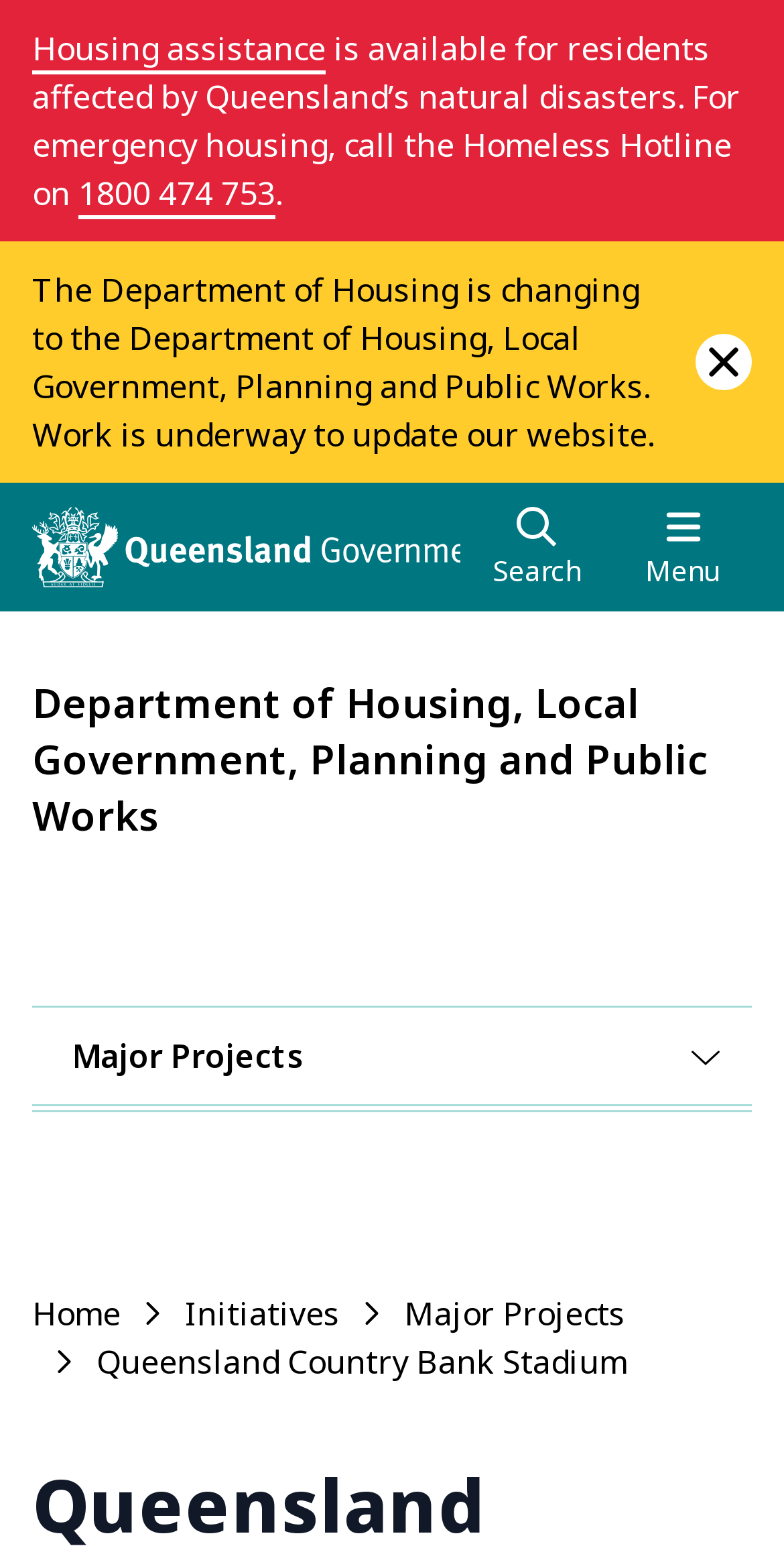Give the bounding box coordinates for this UI element: "Home". The coordinates should be four float numbers between 0 and 1, arranged as [left, top, right, bottom].

[0.041, 0.834, 0.154, 0.865]